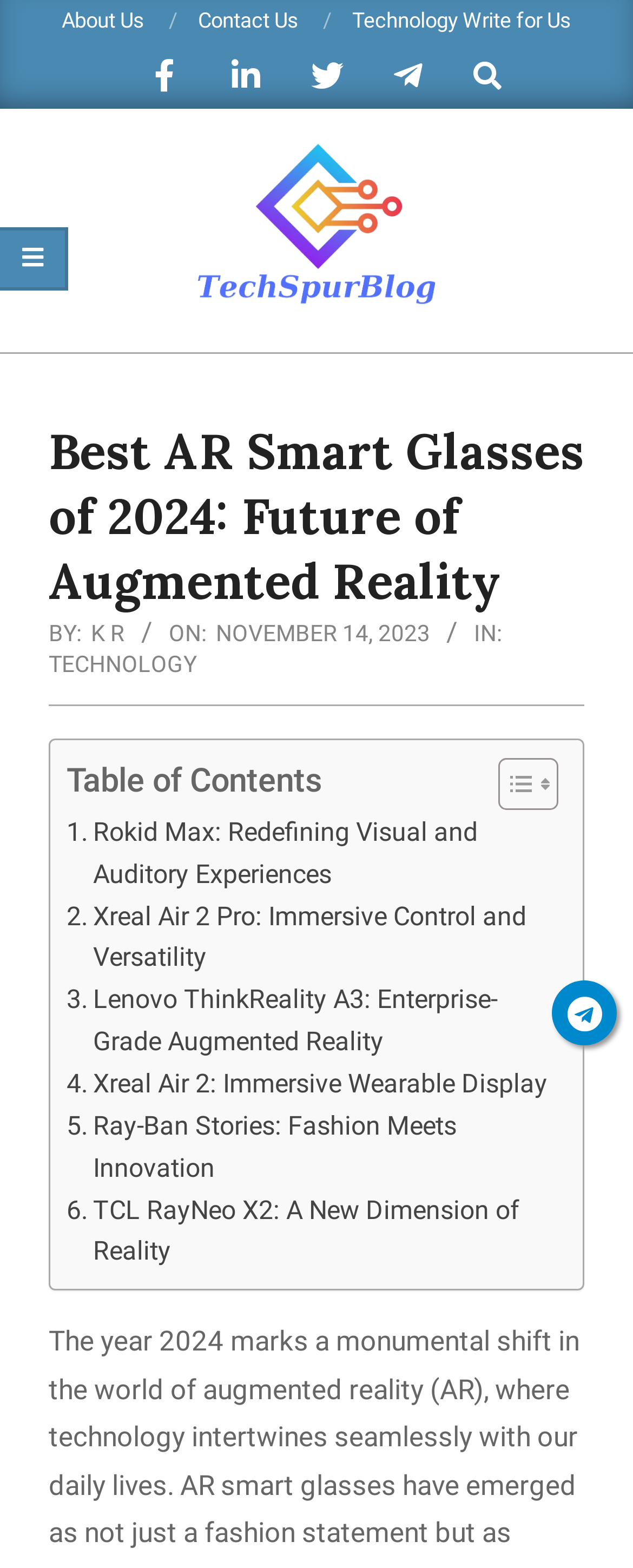Convey a detailed summary of the webpage, mentioning all key elements.

This webpage is about the best AR smart glasses of 2024, focusing on the future of augmented reality. At the top, there are several links to different sections of the website, including "About Us", "Contact Us", and "Technology Write for Us". Below these links, there are four social media icons. 

On the top right, there is a search bar with a "Search" label and a text box where users can type their search terms. 

The main content of the webpage is divided into two sections. The first section is a header with the title "Best AR Smart Glasses of 2024: Future of Augmented Reality" and information about the author and publication date. 

The second section is a list of articles about different AR smart glasses, including the Rokid Max, Xreal Air 2 Pro, Lenovo ThinkReality A3, Xreal Air 2, Ray-Ban Stories, and TCL RayNeo X2. Each article is represented by a link with a brief description of the product. 

On the top left, there is a logo of "Tech Spur Blog" with an image and a heading "TECH SPUR BLOG".